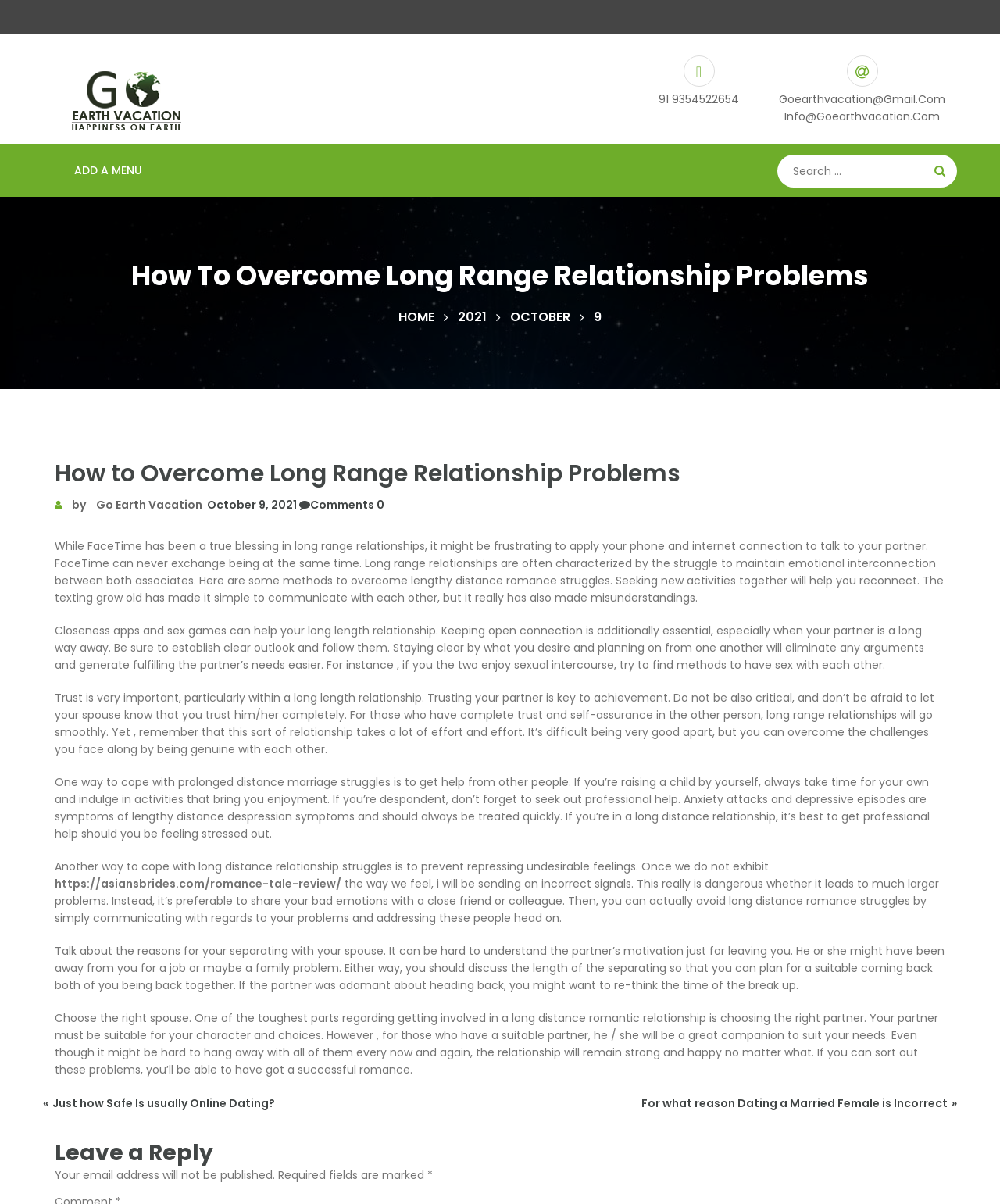Respond to the question below with a single word or phrase:
What is the phone number provided on the webpage?

91 9354522654